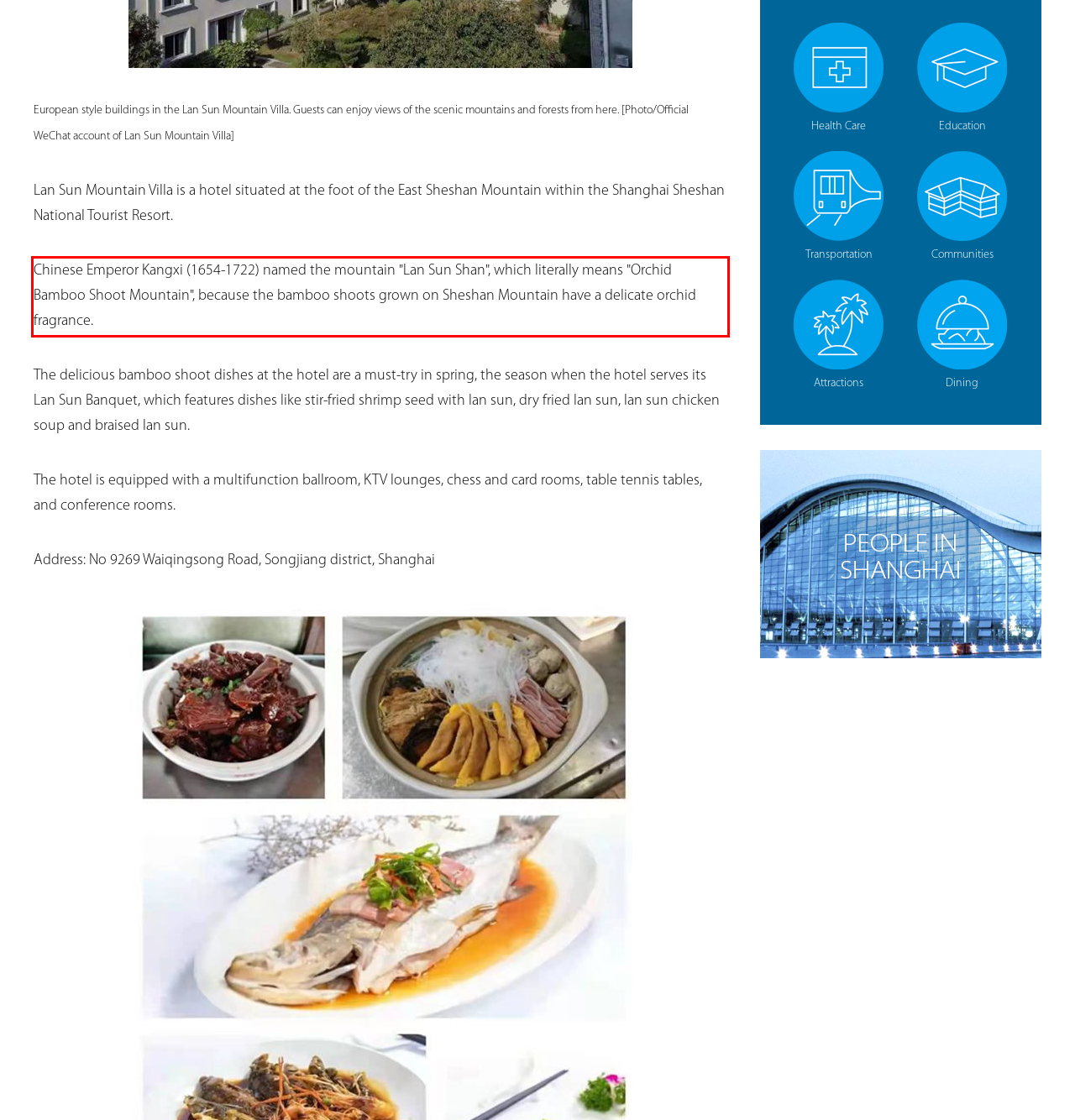The screenshot provided shows a webpage with a red bounding box. Apply OCR to the text within this red bounding box and provide the extracted content.

Chinese Emperor Kangxi (1654-1722) named the mountain "Lan Sun Shan", which literally means "Orchid Bamboo Shoot Mountain", because the bamboo shoots grown on Sheshan Mountain have a delicate orchid fragrance.